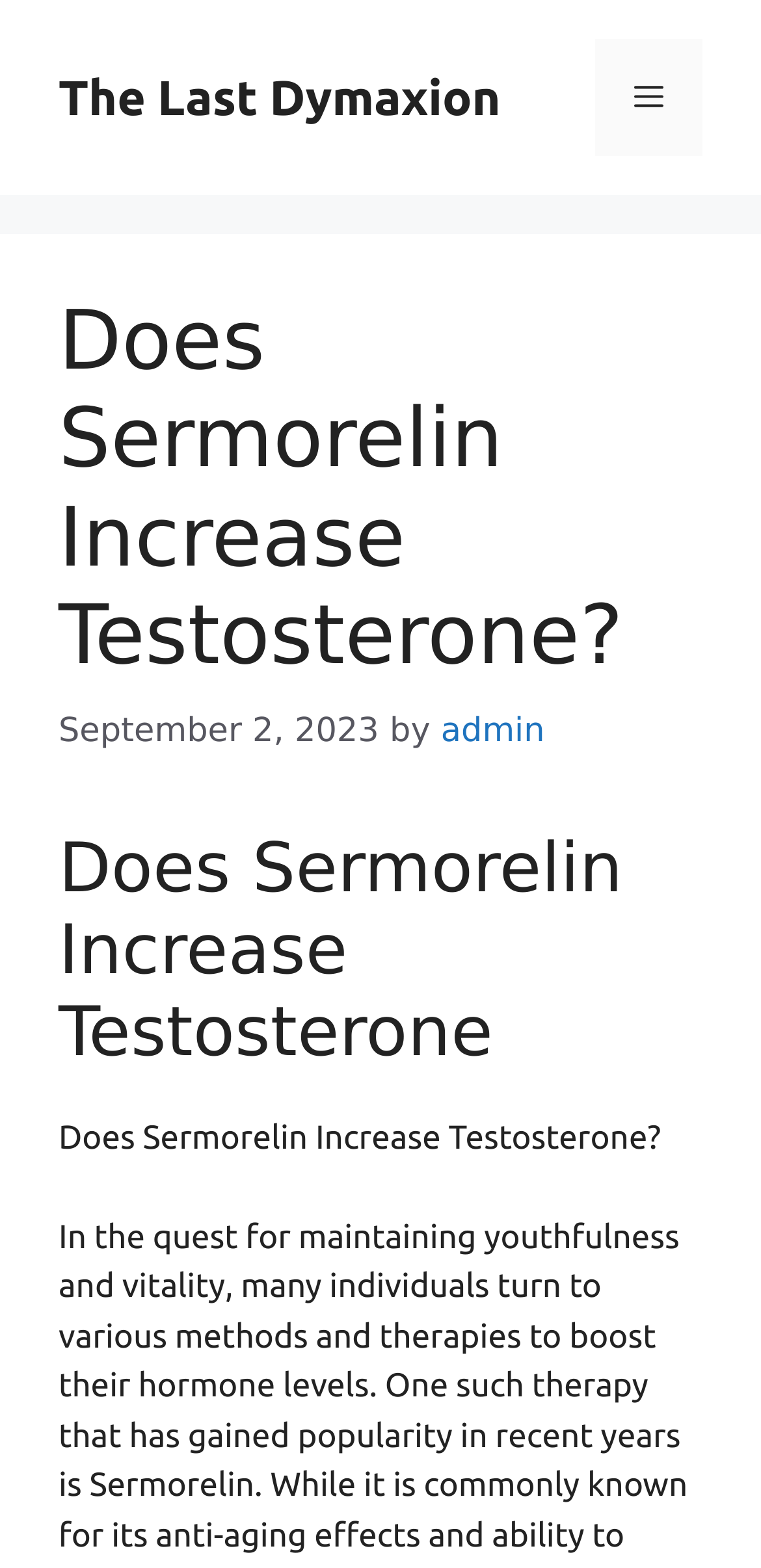Your task is to find and give the main heading text of the webpage.

Does Sermorelin Increase Testosterone?